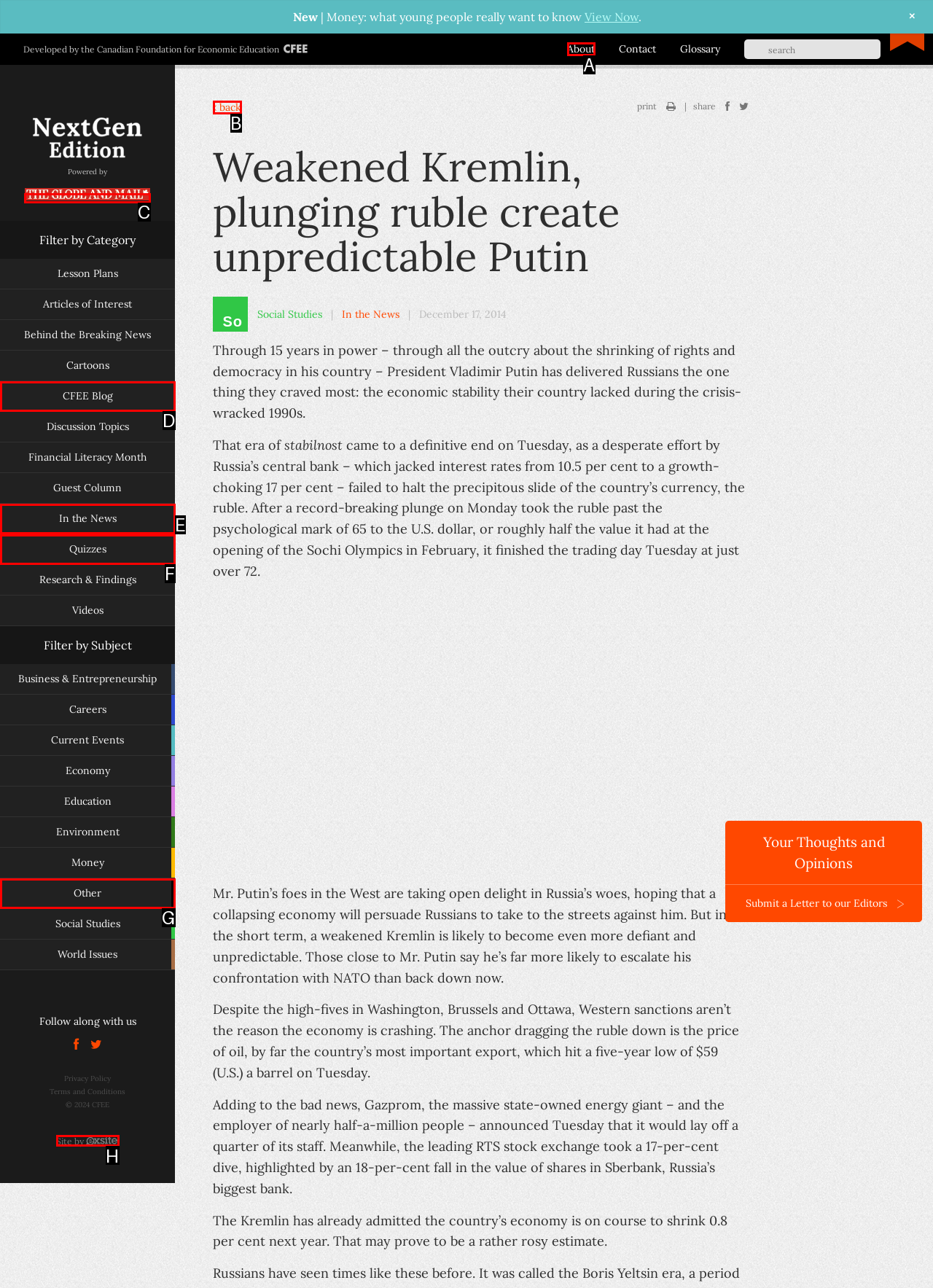Choose the letter that best represents the description: About. Provide the letter as your response.

A